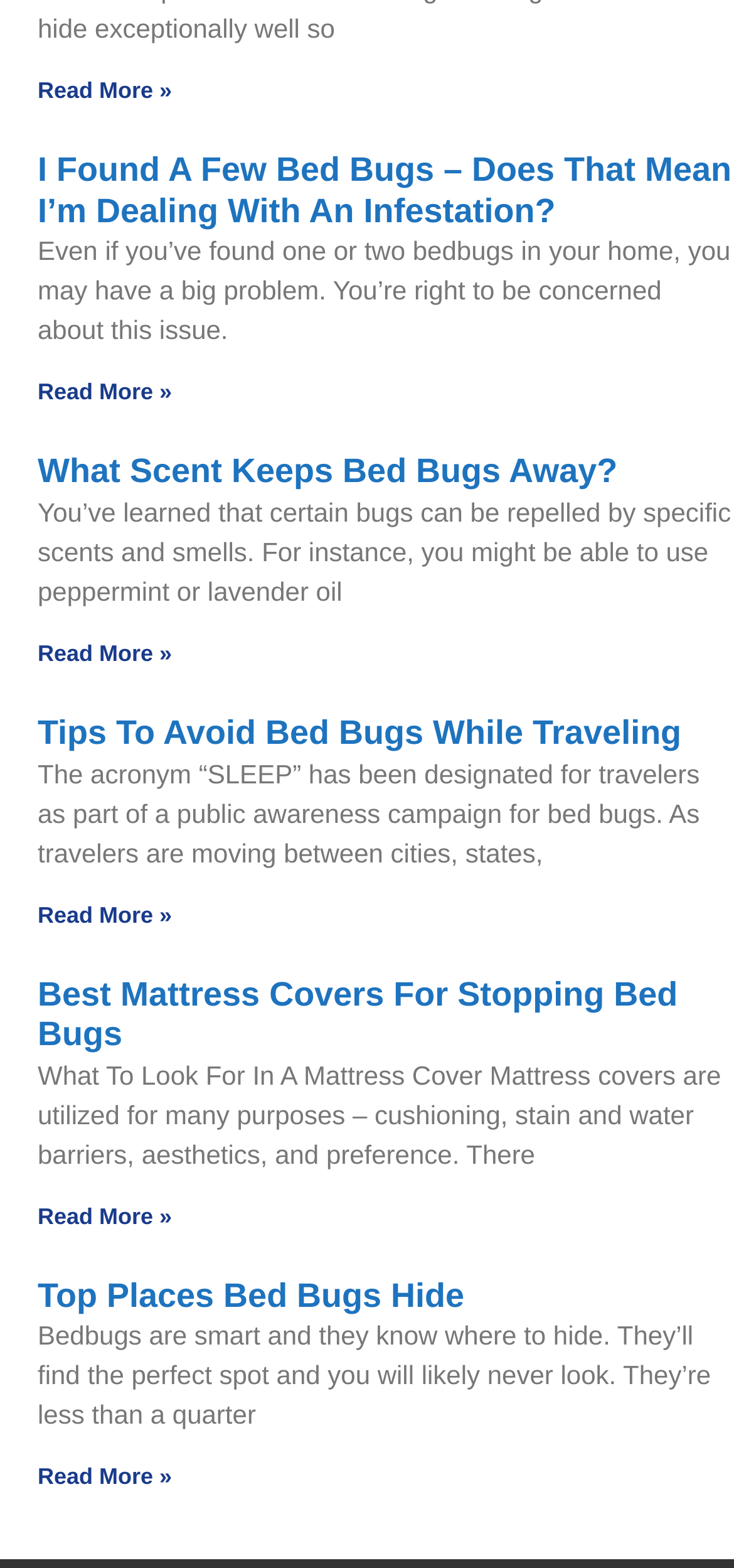From the given element description: "Top Places Bed Bugs Hide", find the bounding box for the UI element. Provide the coordinates as four float numbers between 0 and 1, in the order [left, top, right, bottom].

[0.051, 0.814, 0.633, 0.838]